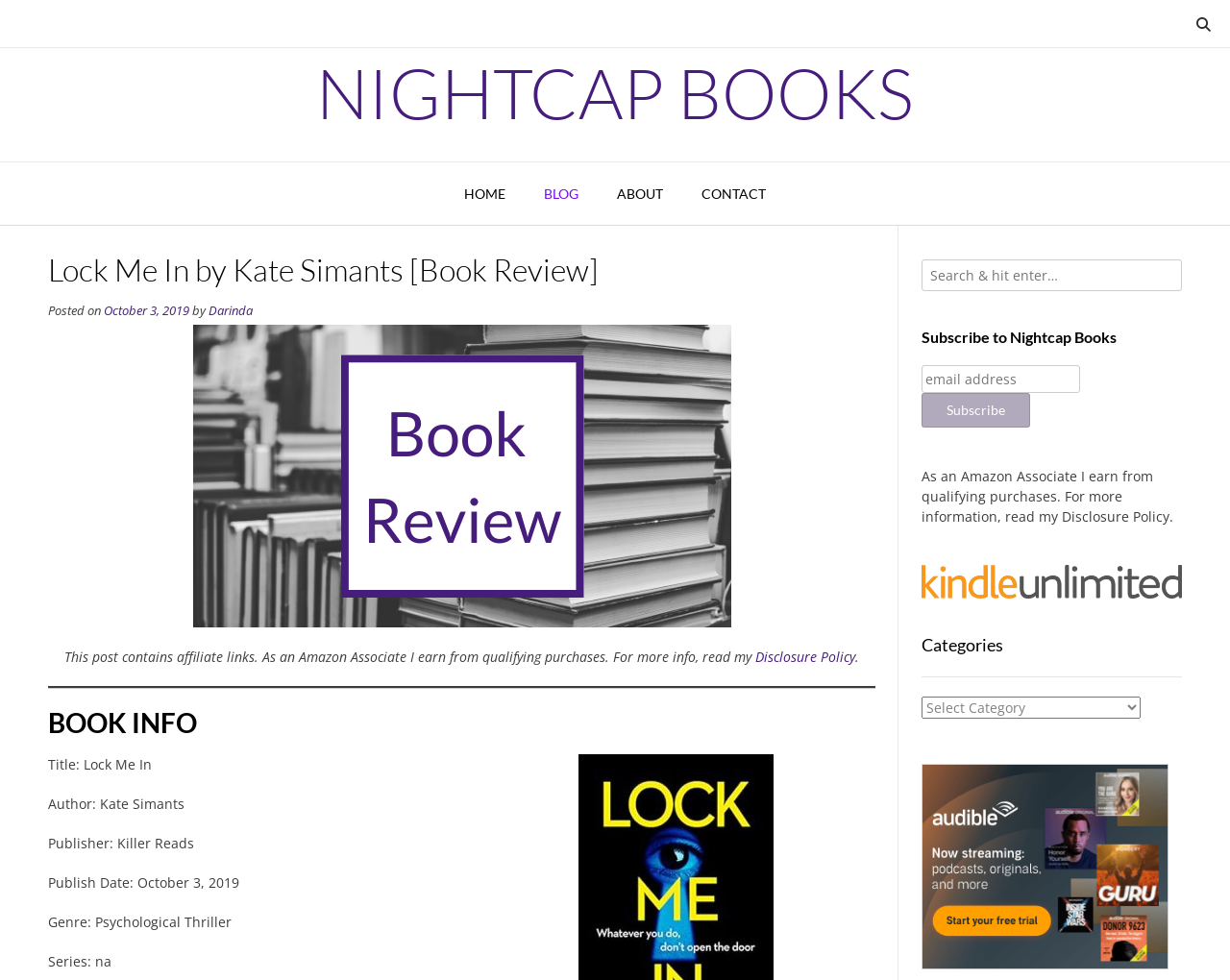Please identify the bounding box coordinates of the clickable element to fulfill the following instruction: "Read the Disclosure Policy". The coordinates should be four float numbers between 0 and 1, i.e., [left, top, right, bottom].

[0.614, 0.661, 0.695, 0.68]